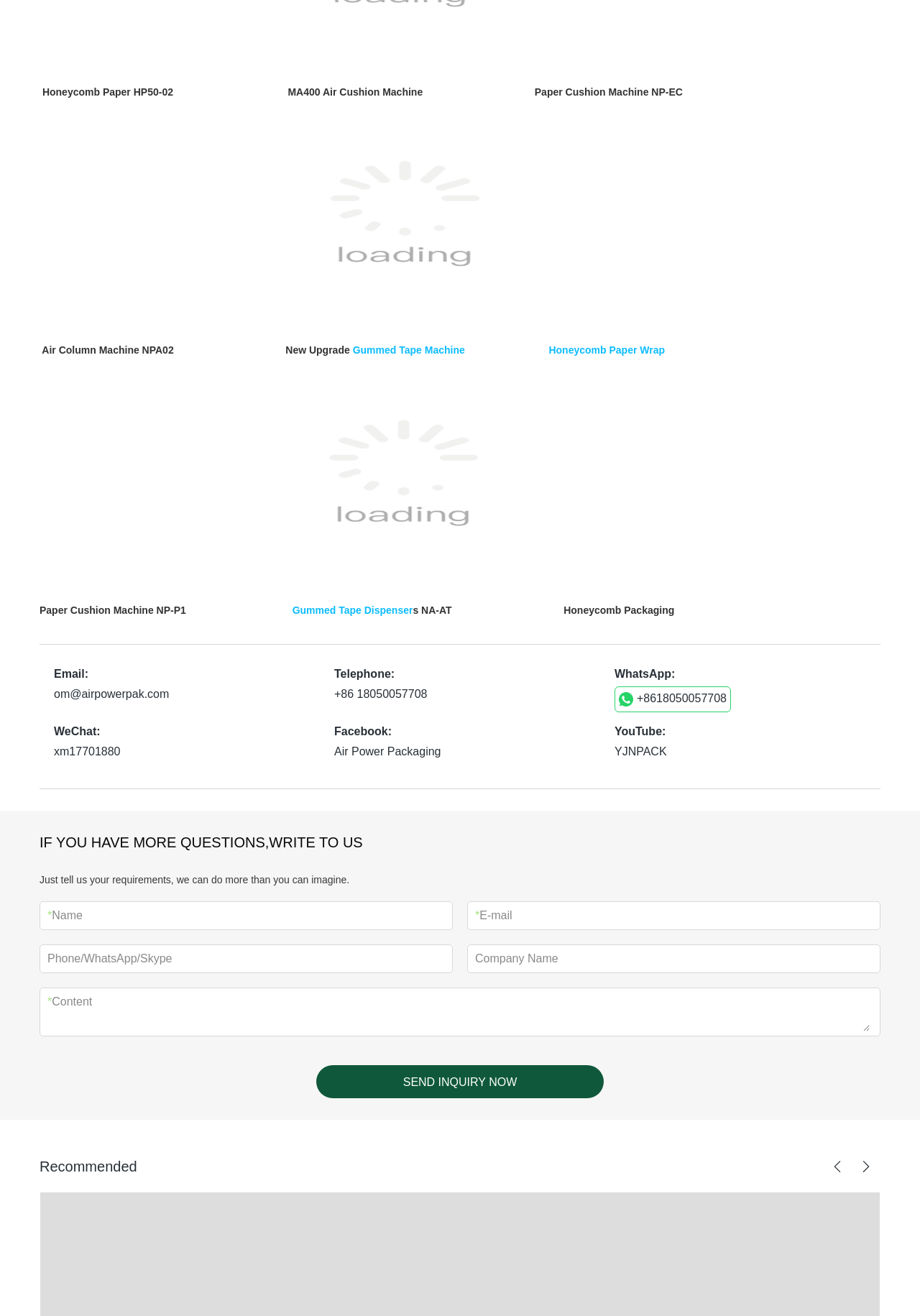Please provide the bounding box coordinates for the UI element as described: "Home Bar". The coordinates must be four floats between 0 and 1, represented as [left, top, right, bottom].

None